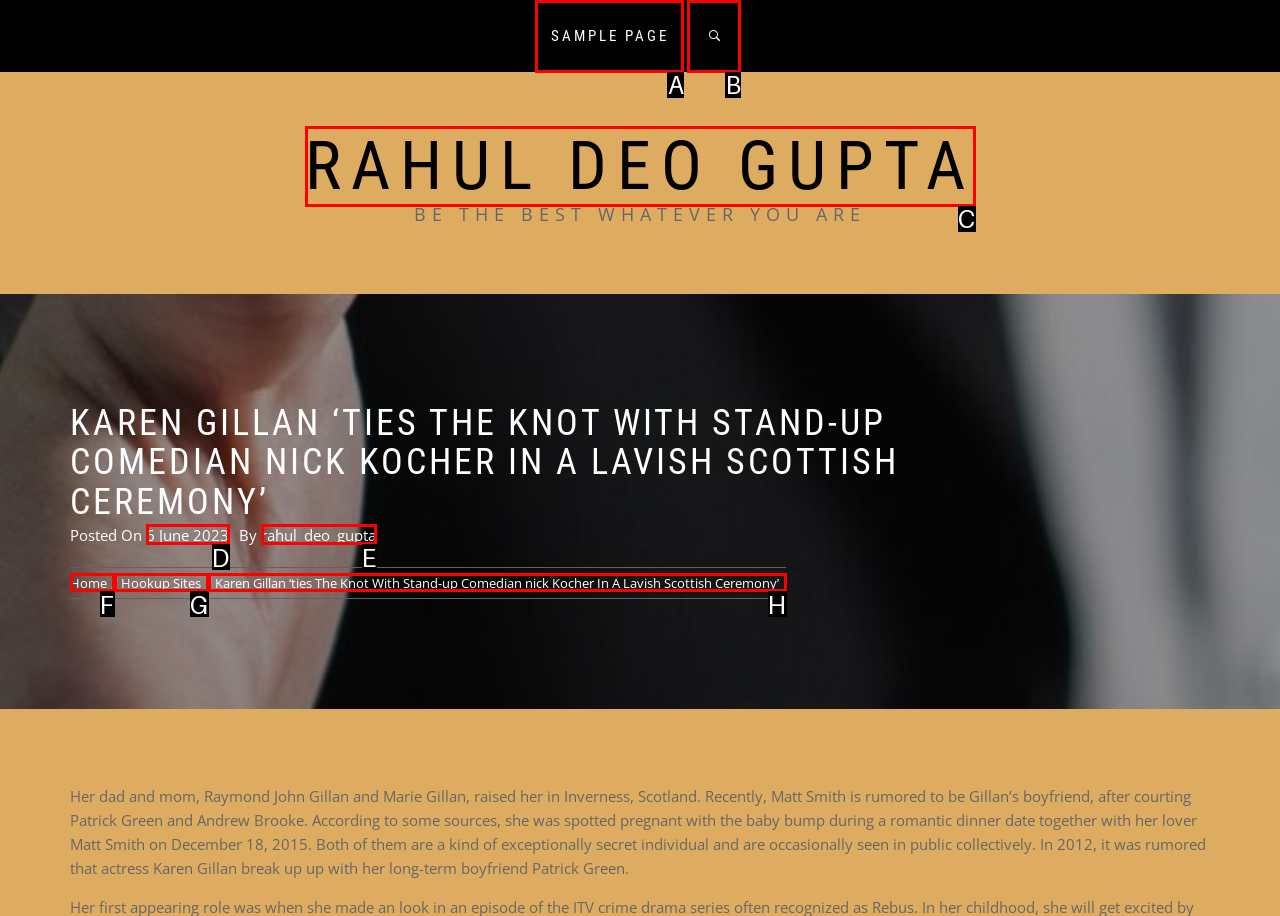Select the right option to accomplish this task: Click SAMPLE PAGE. Reply with the letter corresponding to the correct UI element.

A